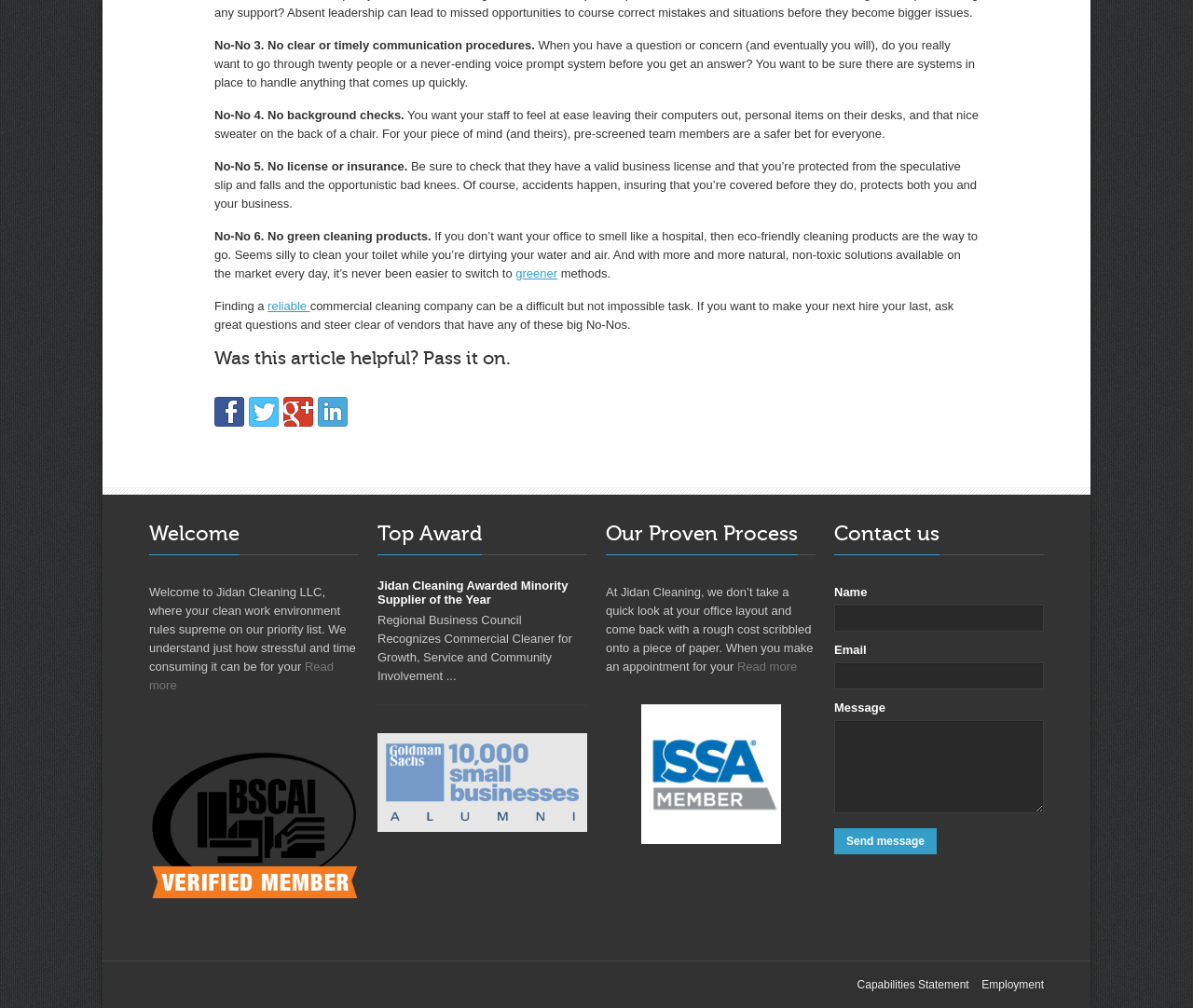Please determine the bounding box coordinates of the element's region to click in order to carry out the following instruction: "Fill in the 'Name' input field". The coordinates should be four float numbers between 0 and 1, i.e., [left, top, right, bottom].

[0.699, 0.6, 0.875, 0.626]